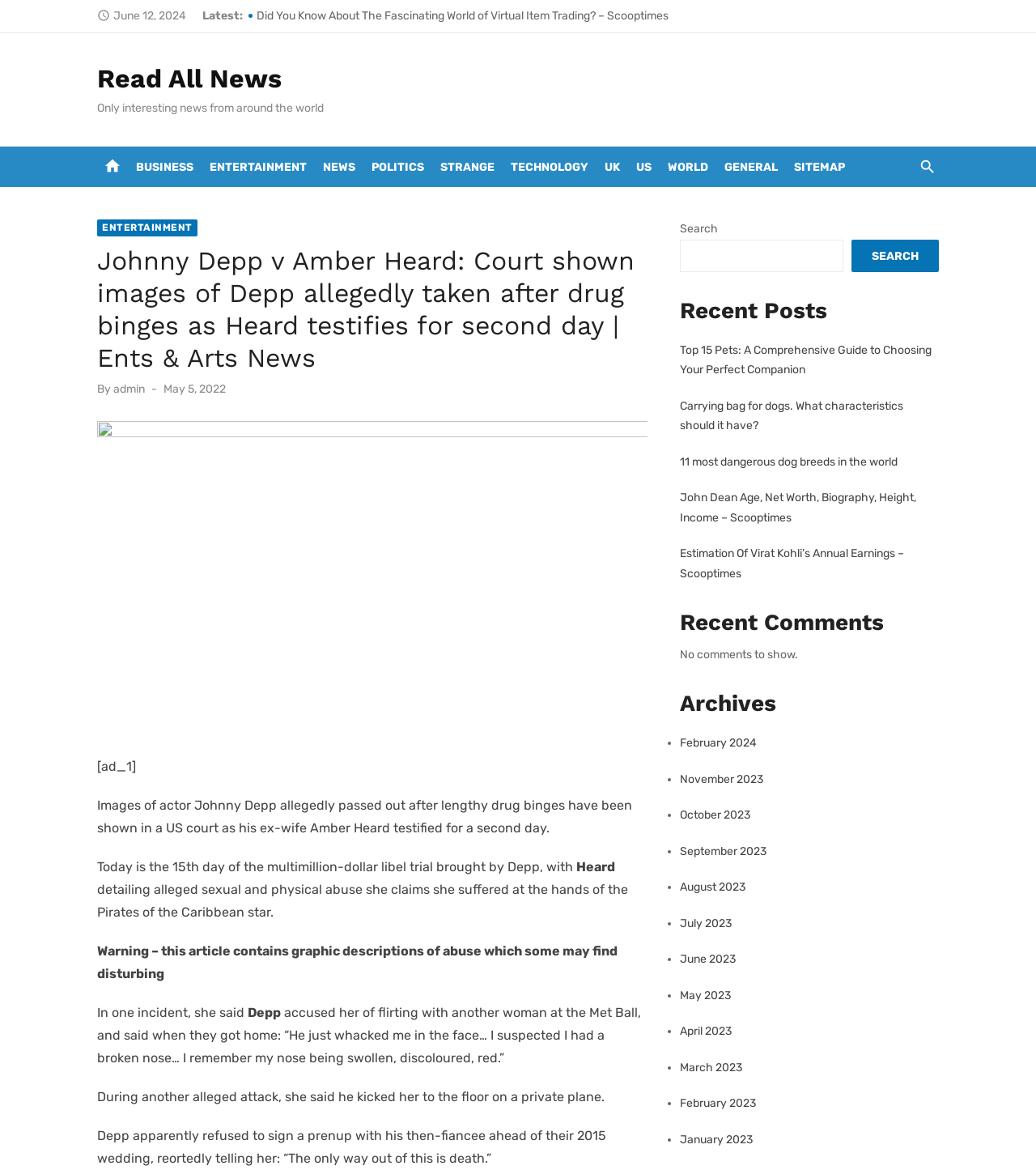Provide a single word or phrase to answer the given question: 
What is the name of the author of the article?

admin